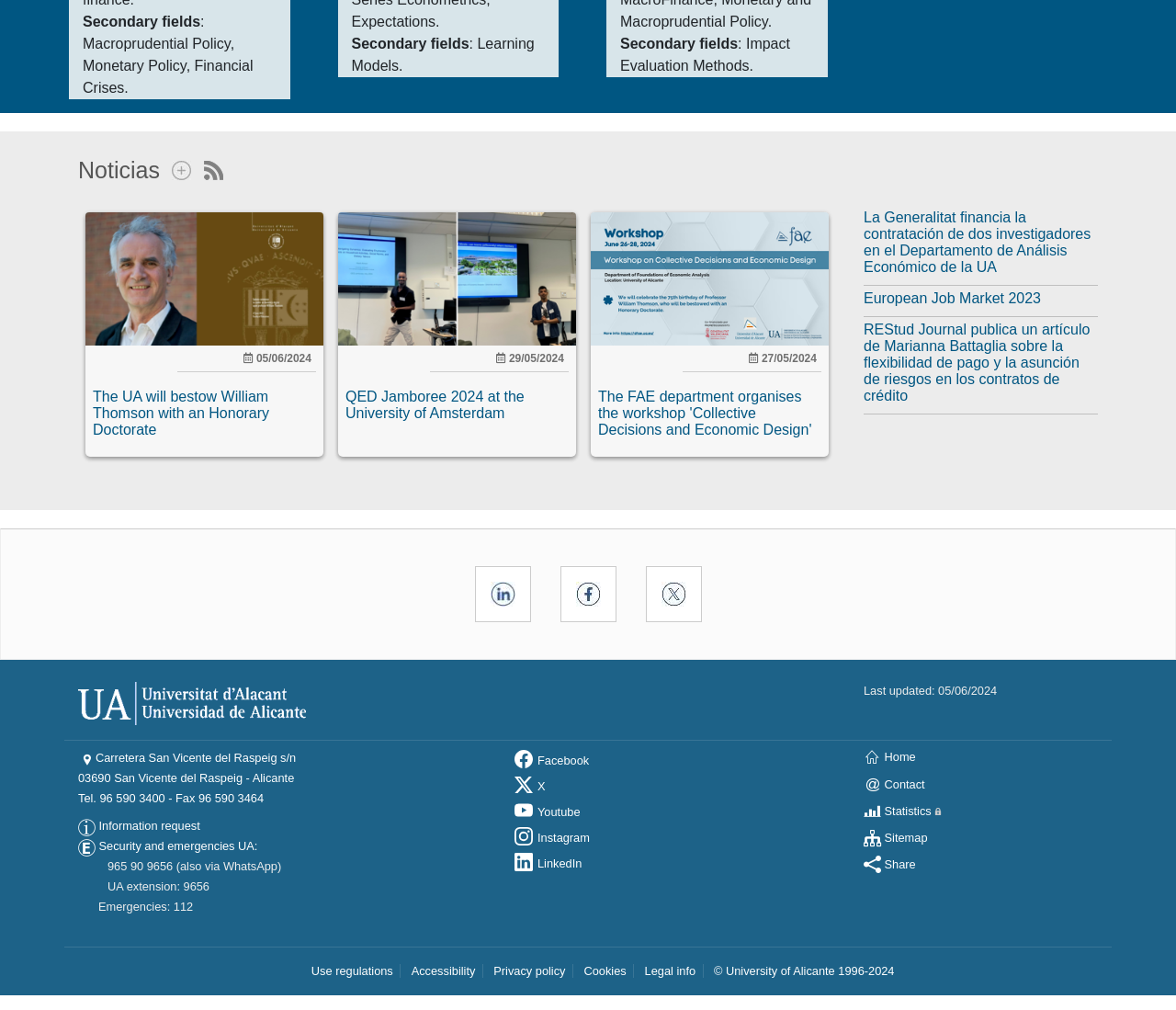Provide a brief response to the question below using one word or phrase:
What is the date of the first news article?

05/06/2024